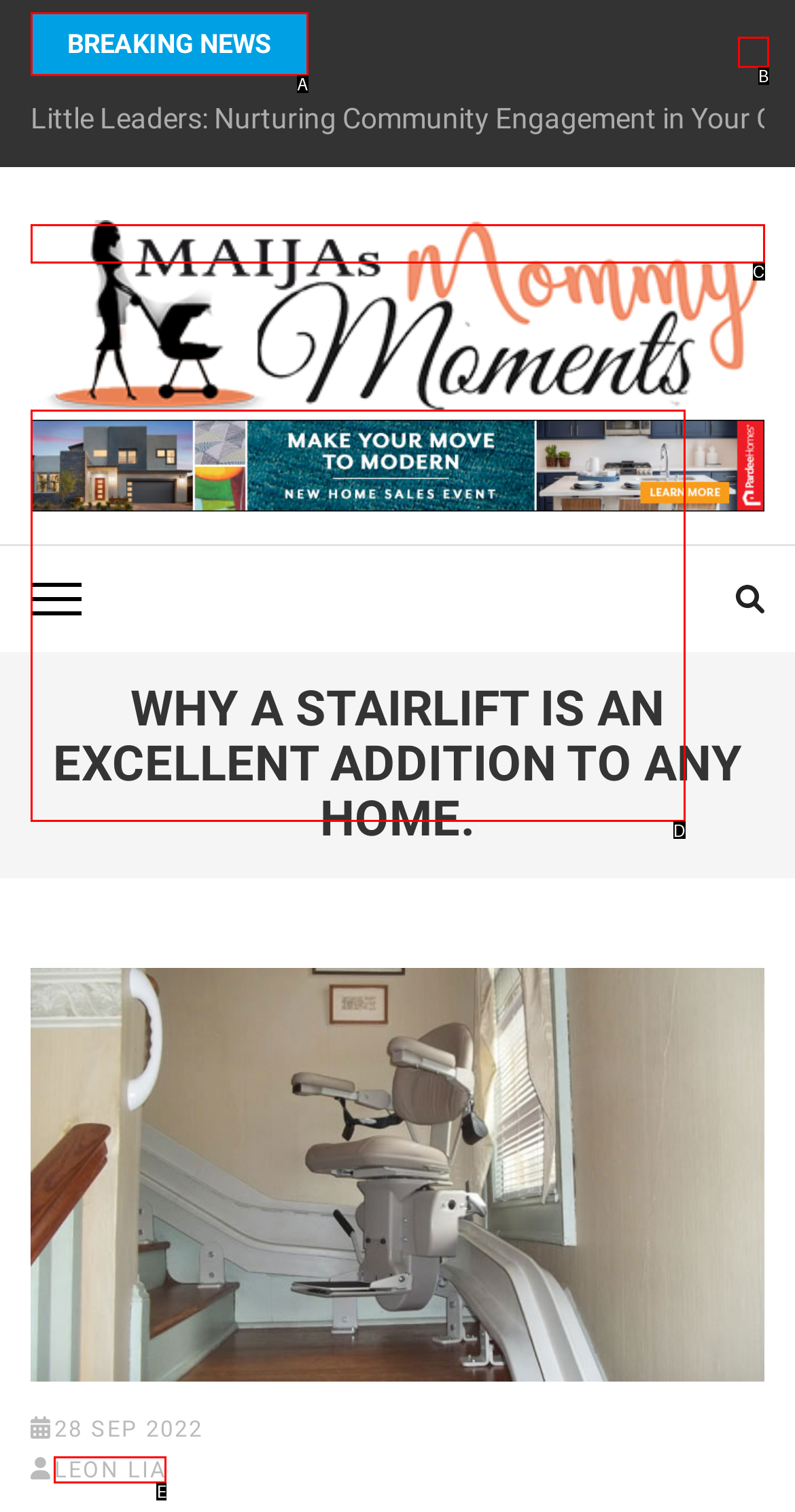From the choices given, find the HTML element that matches this description: Breaking News. Answer with the letter of the selected option directly.

A